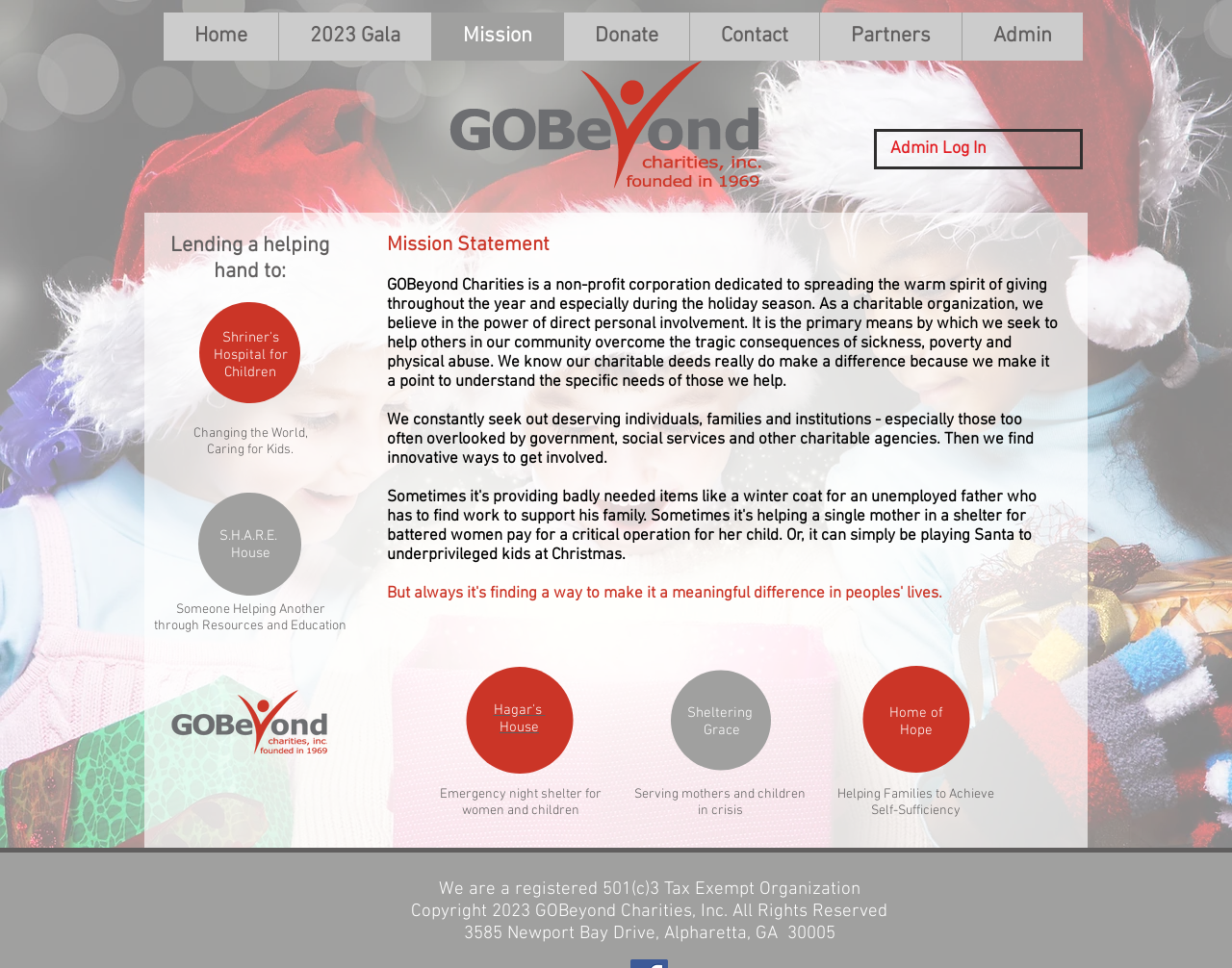Determine the bounding box coordinates for the HTML element mentioned in the following description: "Statistics". The coordinates should be a list of four floats ranging from 0 to 1, represented as [left, top, right, bottom].

None